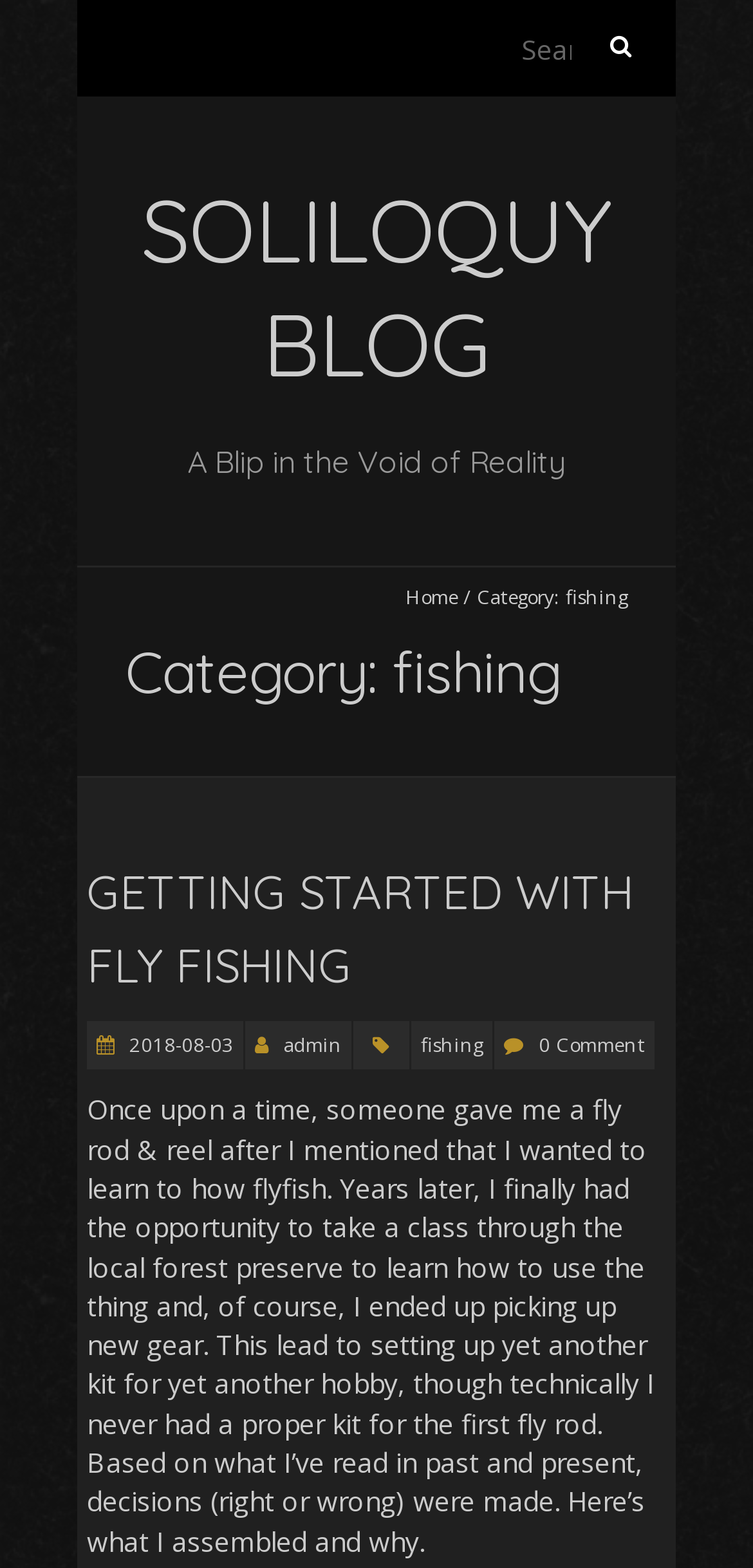Please provide the bounding box coordinates for the element that needs to be clicked to perform the instruction: "search for a keyword". The coordinates must consist of four float numbers between 0 and 1, formatted as [left, top, right, bottom].

[0.679, 0.012, 0.859, 0.049]